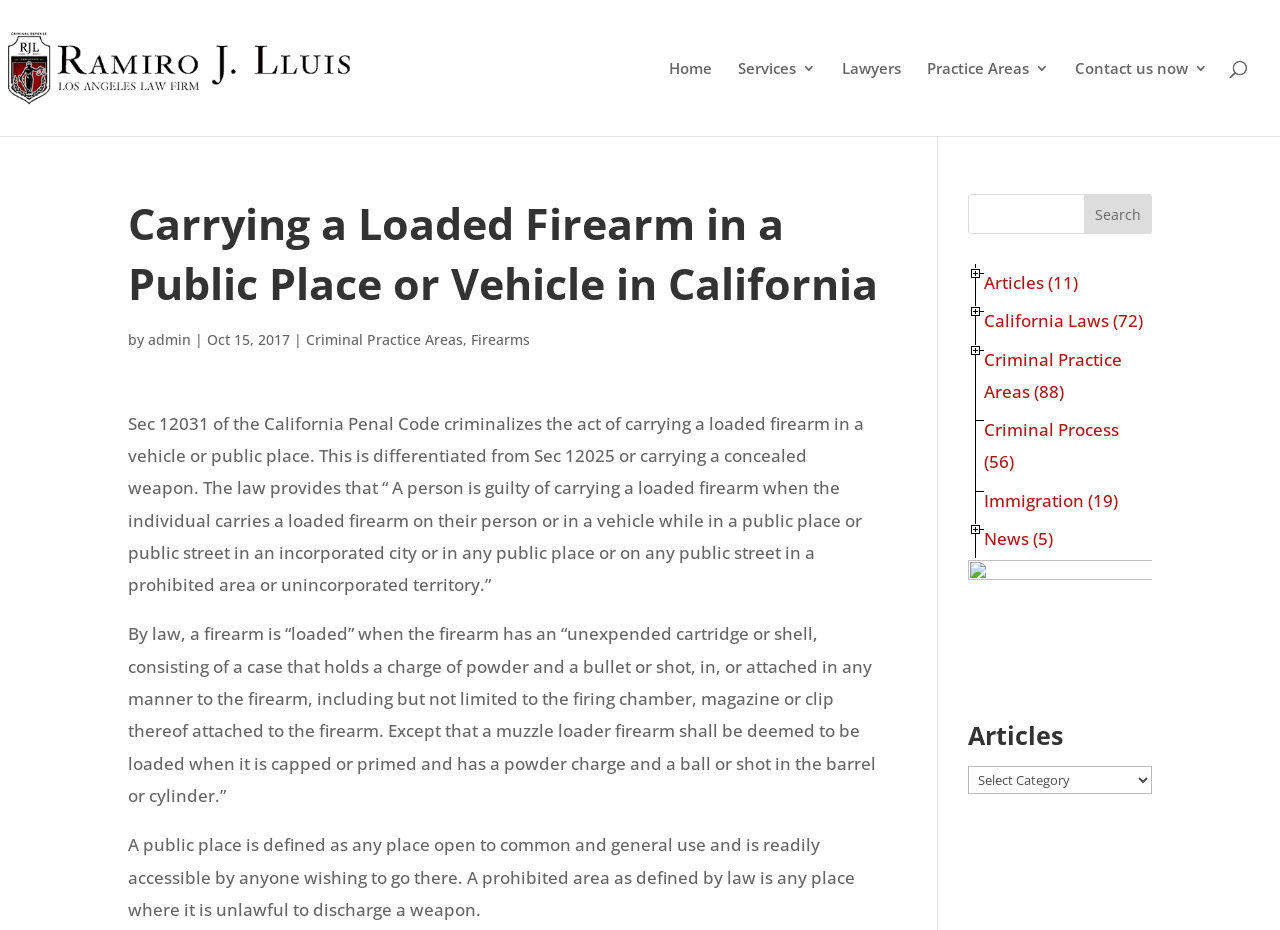What is the law that criminalizes carrying a loaded firearm in a vehicle or public place?
Based on the image, respond with a single word or phrase.

Sec 12031